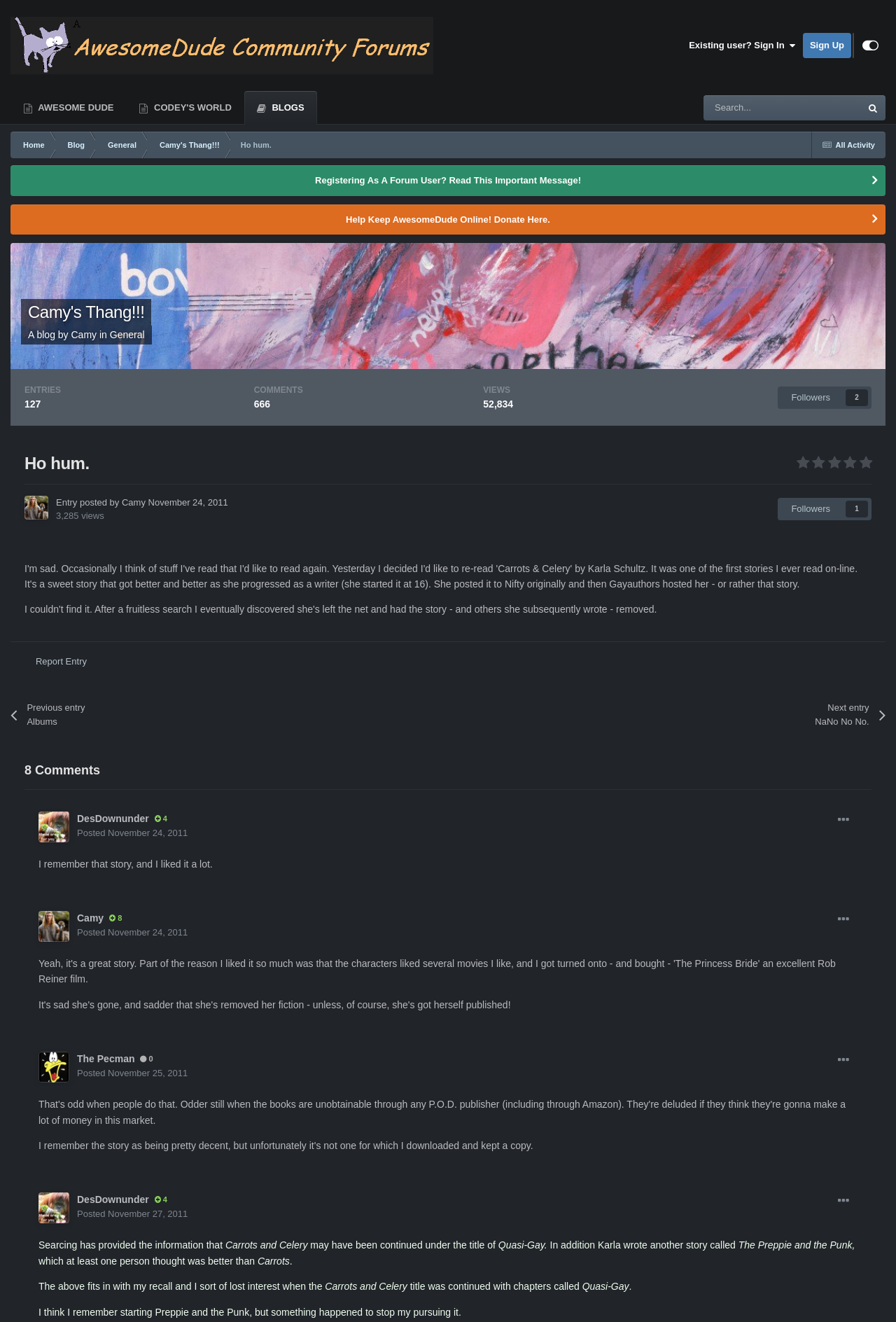Please identify the bounding box coordinates of the area that needs to be clicked to fulfill the following instruction: "Read the previous entry."

[0.012, 0.522, 0.285, 0.559]